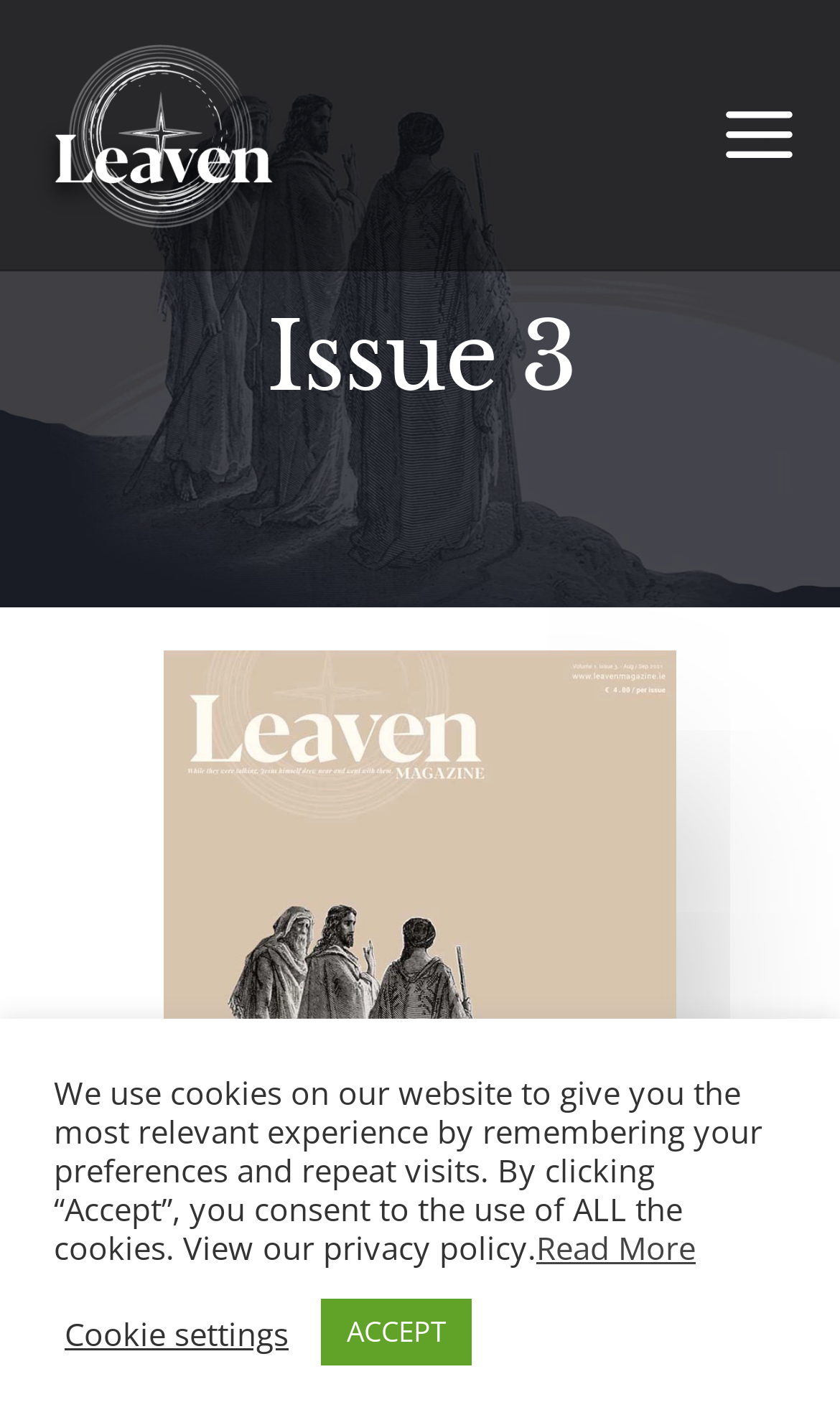Examine the image and give a thorough answer to the following question:
What is the theme of the magazine?

The theme of the magazine can be inferred from the meta description, which mentions that the magazine is for and by young Catholics in Ireland, providing thought-provoking material from a range of voices.